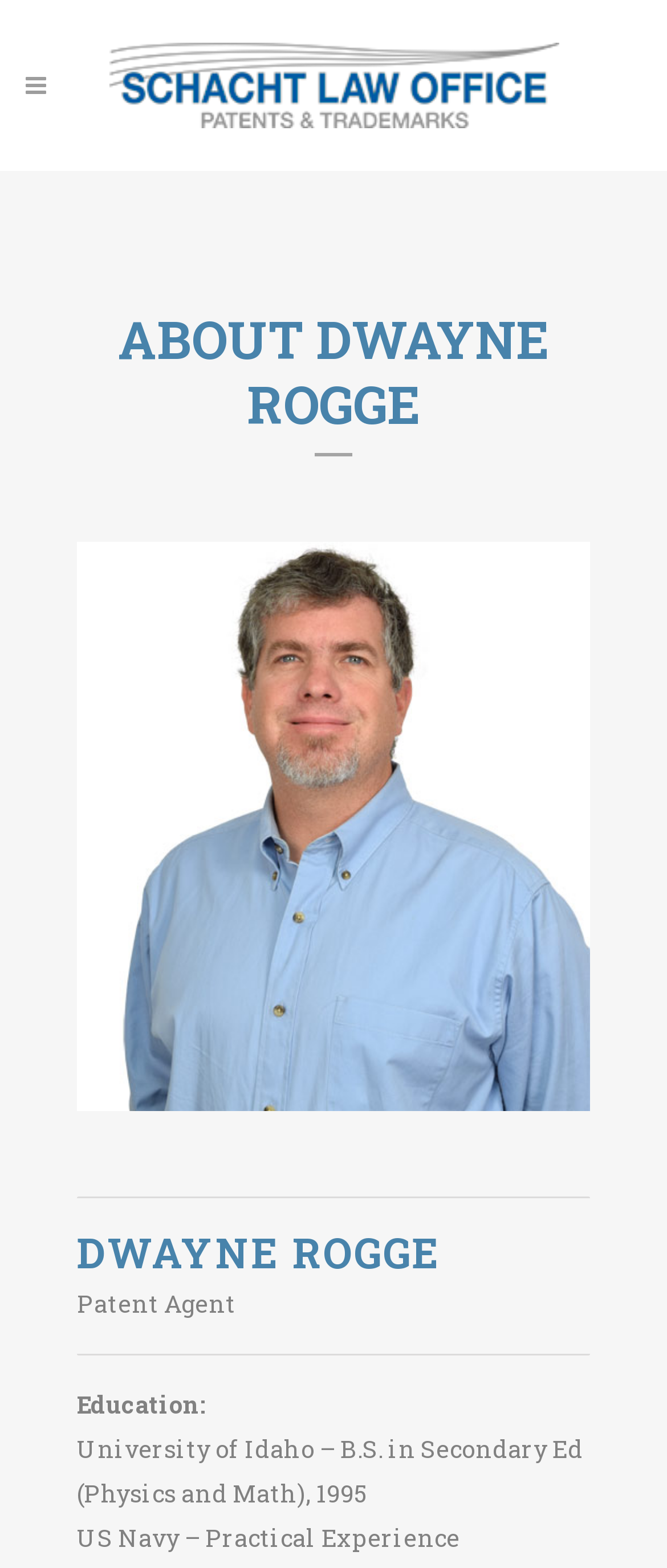What subjects did Dwayne Rogge study in his degree?
Please answer using one word or phrase, based on the screenshot.

Physics and Math